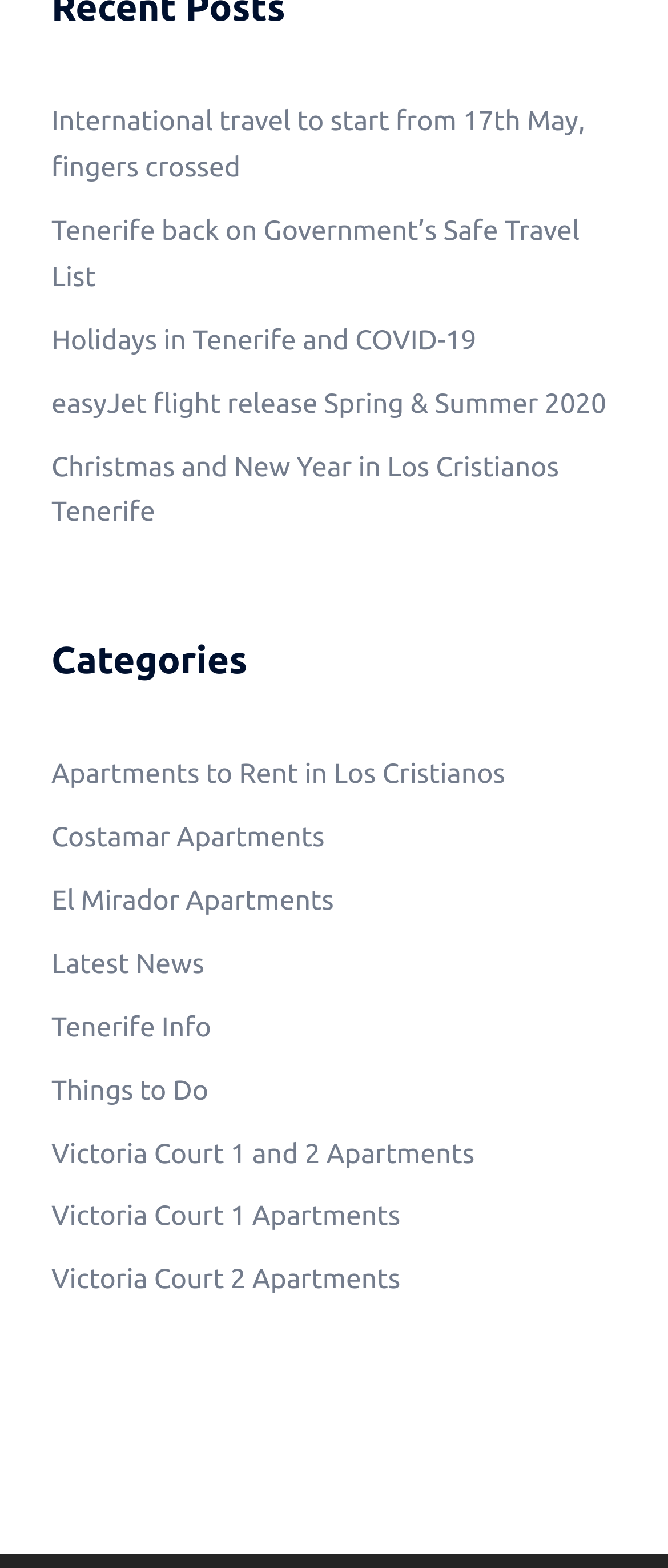Please provide a short answer using a single word or phrase for the question:
What is the category of the links?

Travel and accommodation